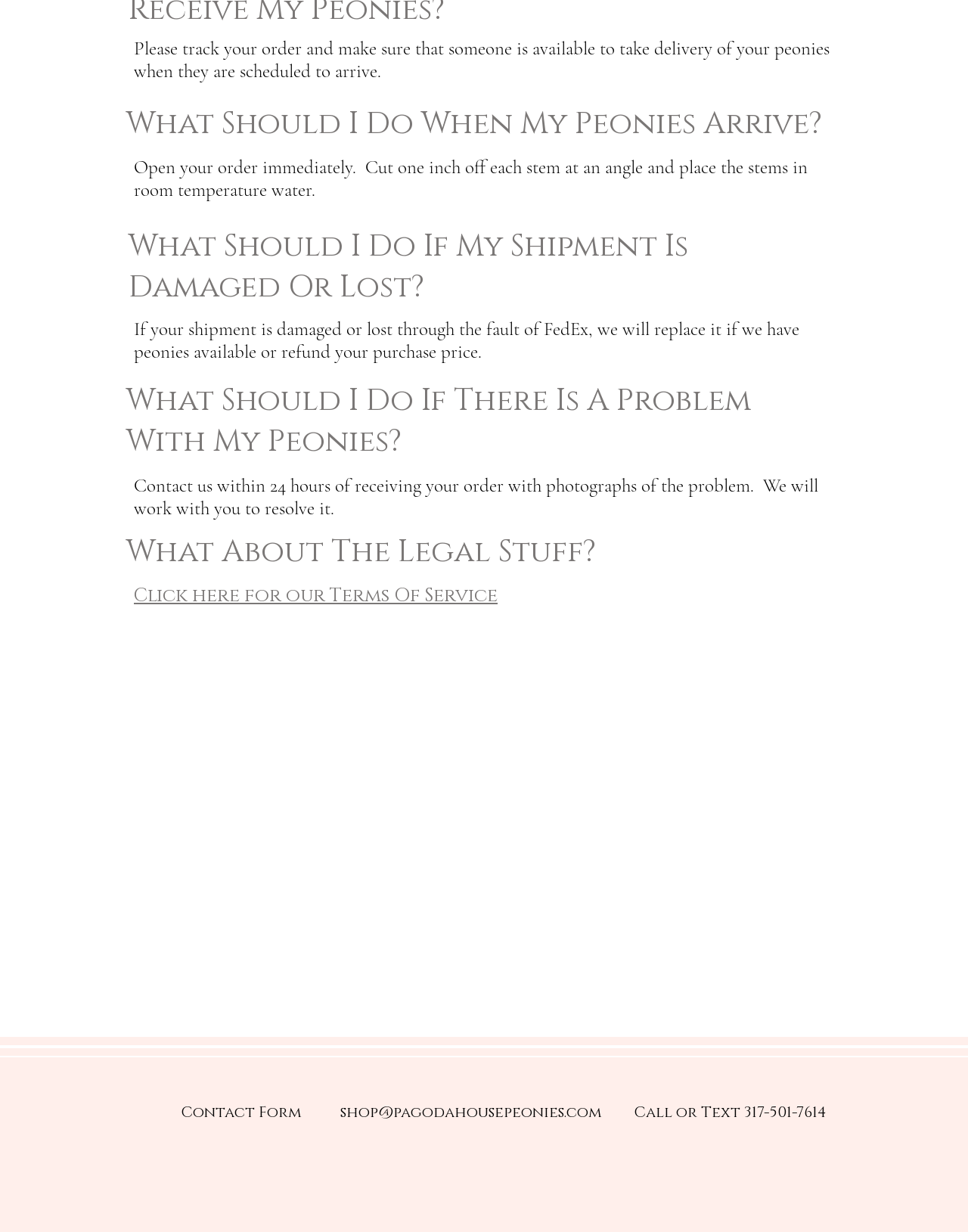How to contact the company?
Look at the screenshot and provide an in-depth answer.

The webpage provides a contact form and an email address, shop@pagodahousepeonies.com, which can be used to contact the company, in addition to a phone number for calling or texting.